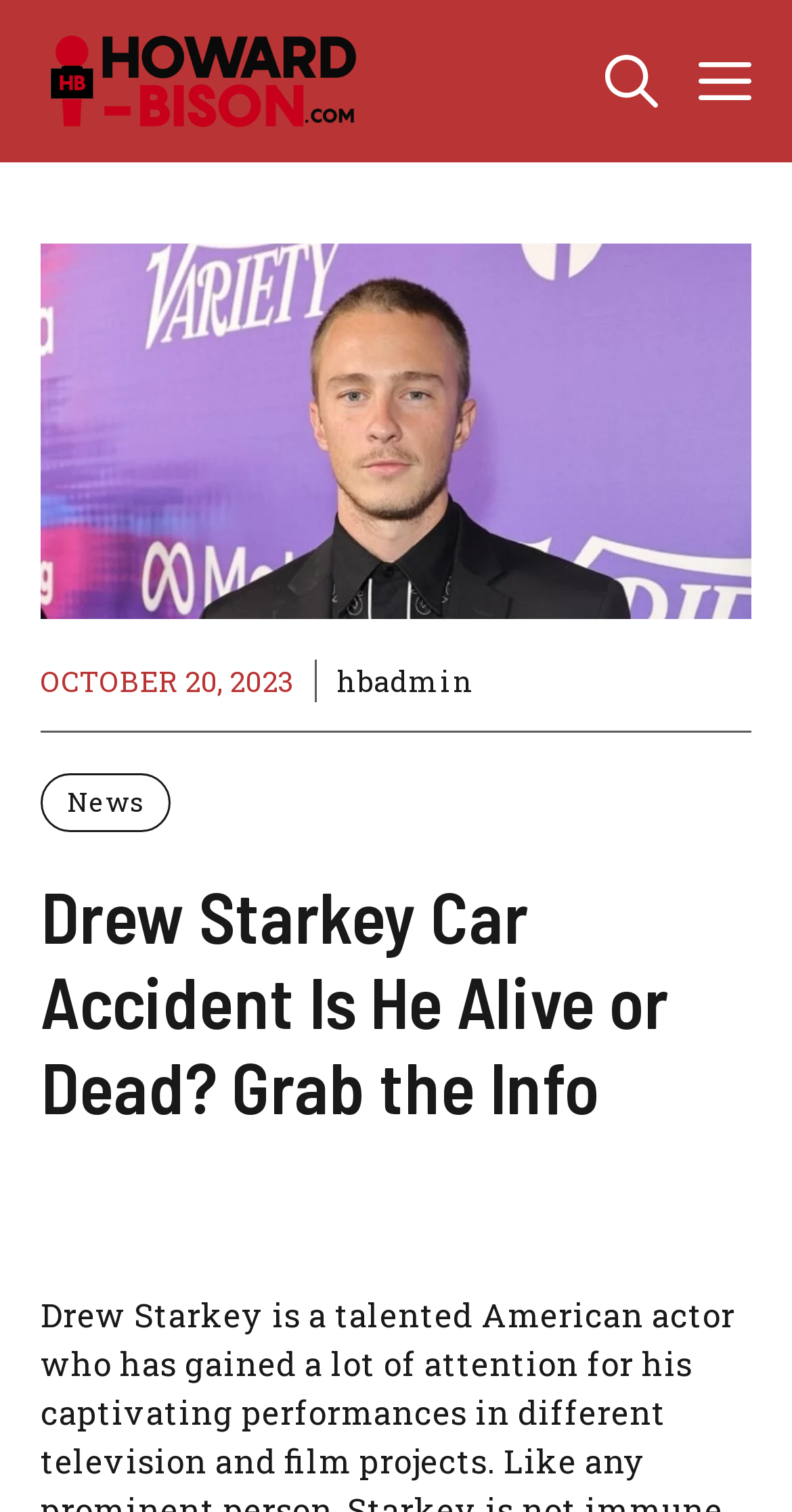What is the name of the university mentioned?
We need a detailed and exhaustive answer to the question. Please elaborate.

The question asks about the name of the university mentioned on the webpage. By looking at the navigation section, we can see a link with the text 'Howard University Bison', which indicates that the university mentioned is Howard University.